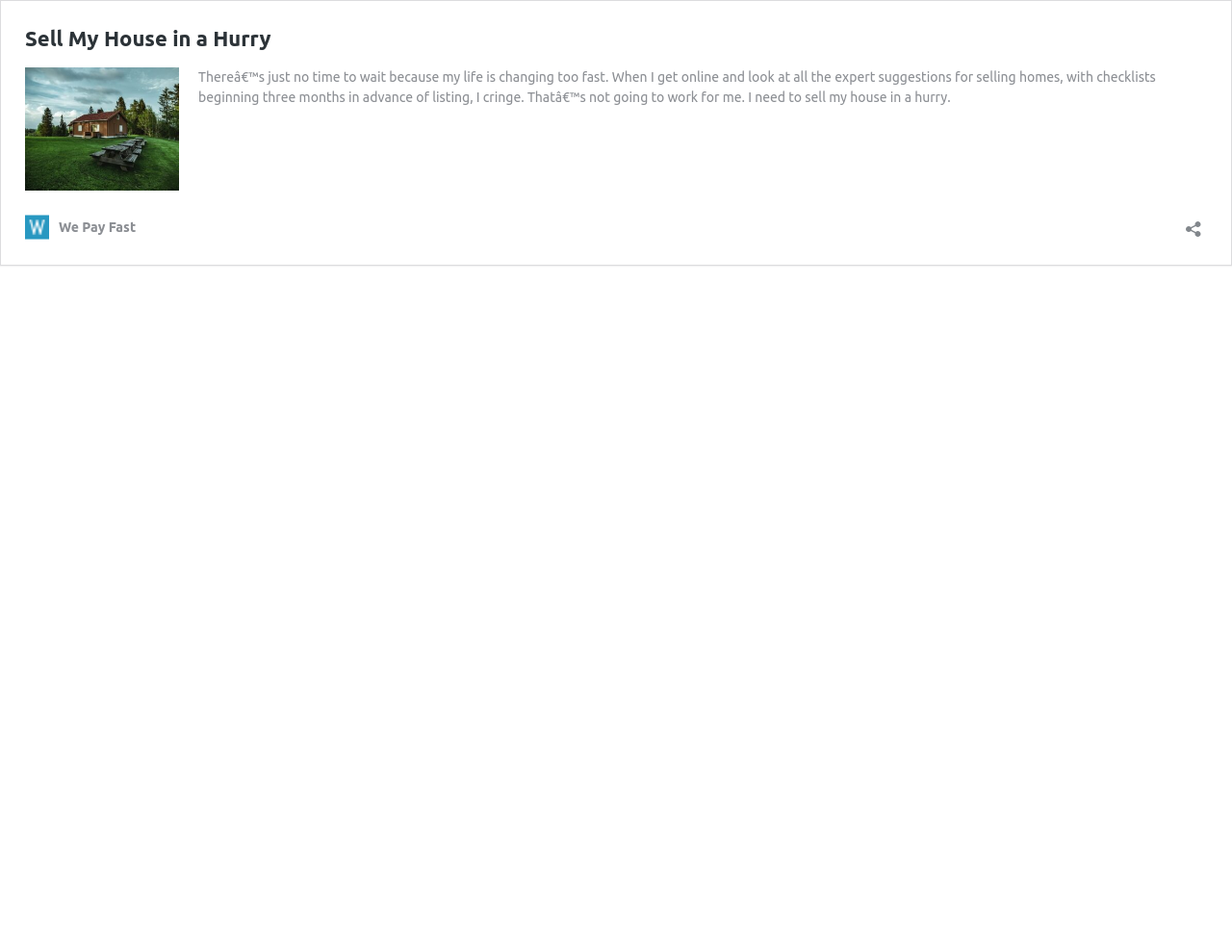Respond with a single word or phrase to the following question: How many links are present on the webpage?

3